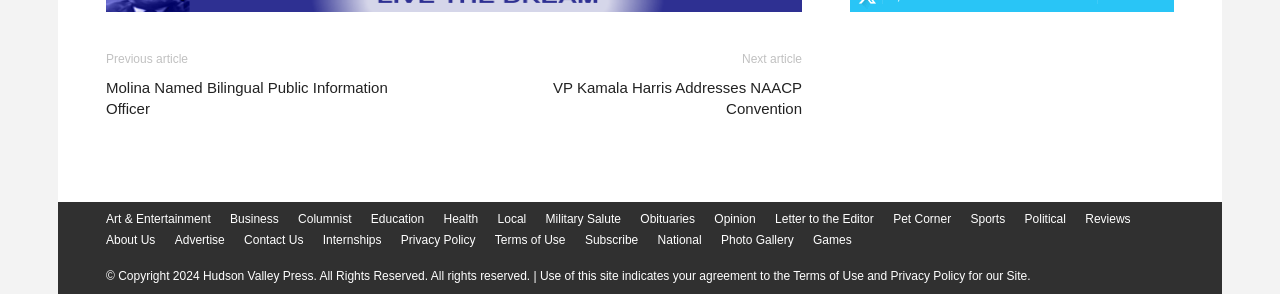What is the name of the article on the left?
Look at the image and answer the question using a single word or phrase.

Molina Named Bilingual Public Information Officer